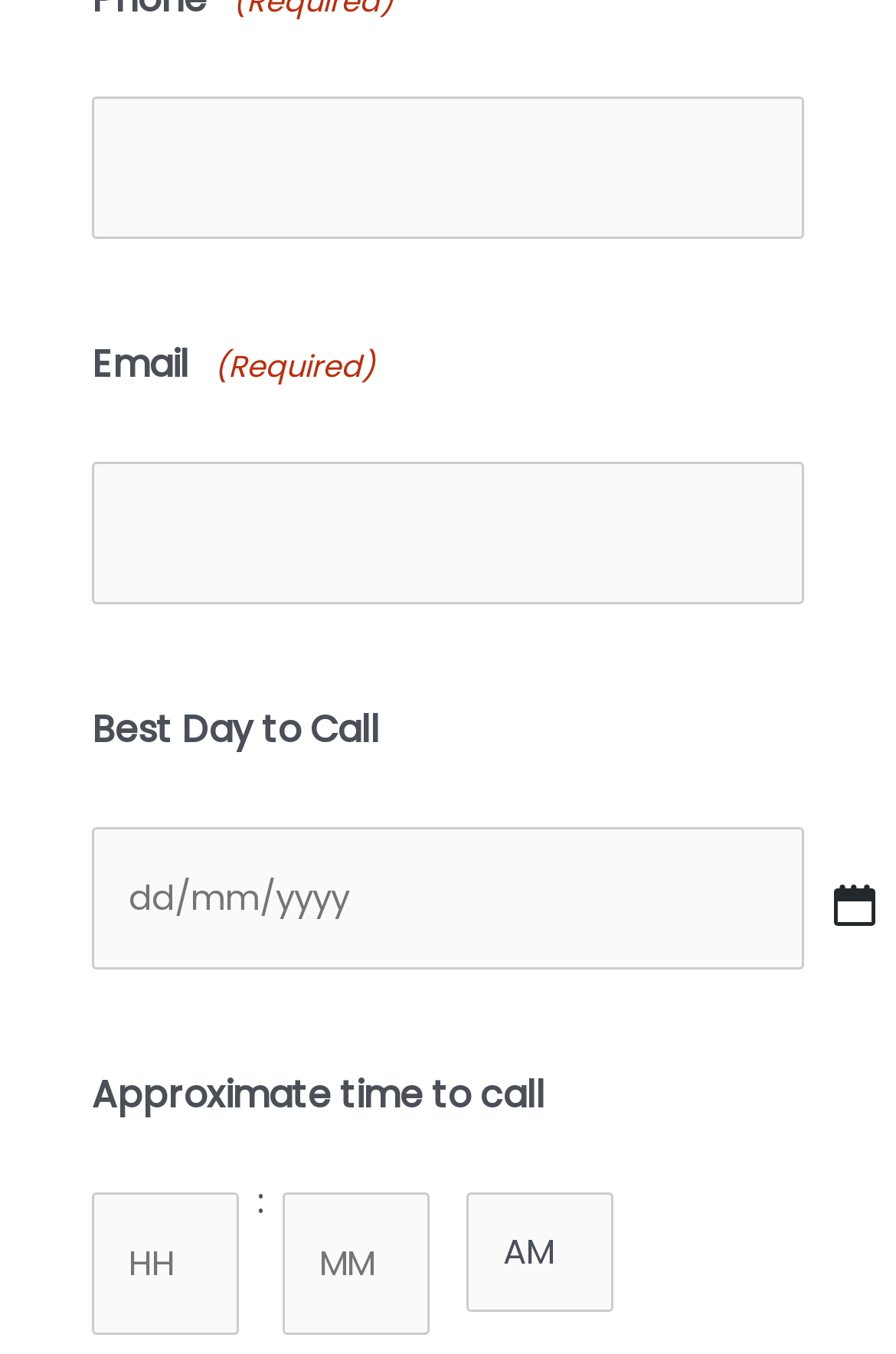Given the element description: "name="input_2"", predict the bounding box coordinates of this UI element. The coordinates must be four float numbers between 0 and 1, given as [left, top, right, bottom].

[0.103, 0.072, 0.897, 0.177]